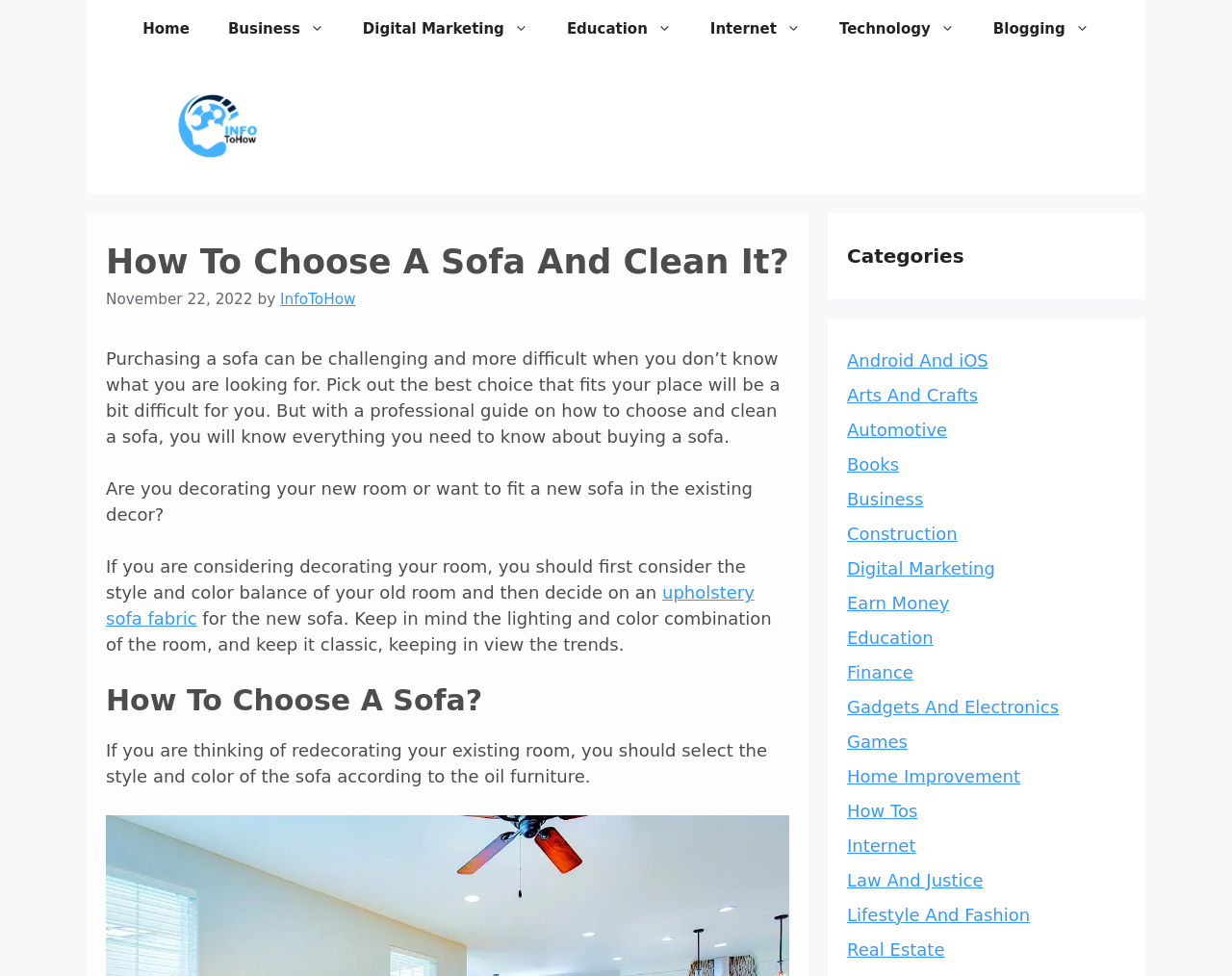Provide a single word or phrase answer to the question: 
What should be considered when decorating a new room?

Style and color balance